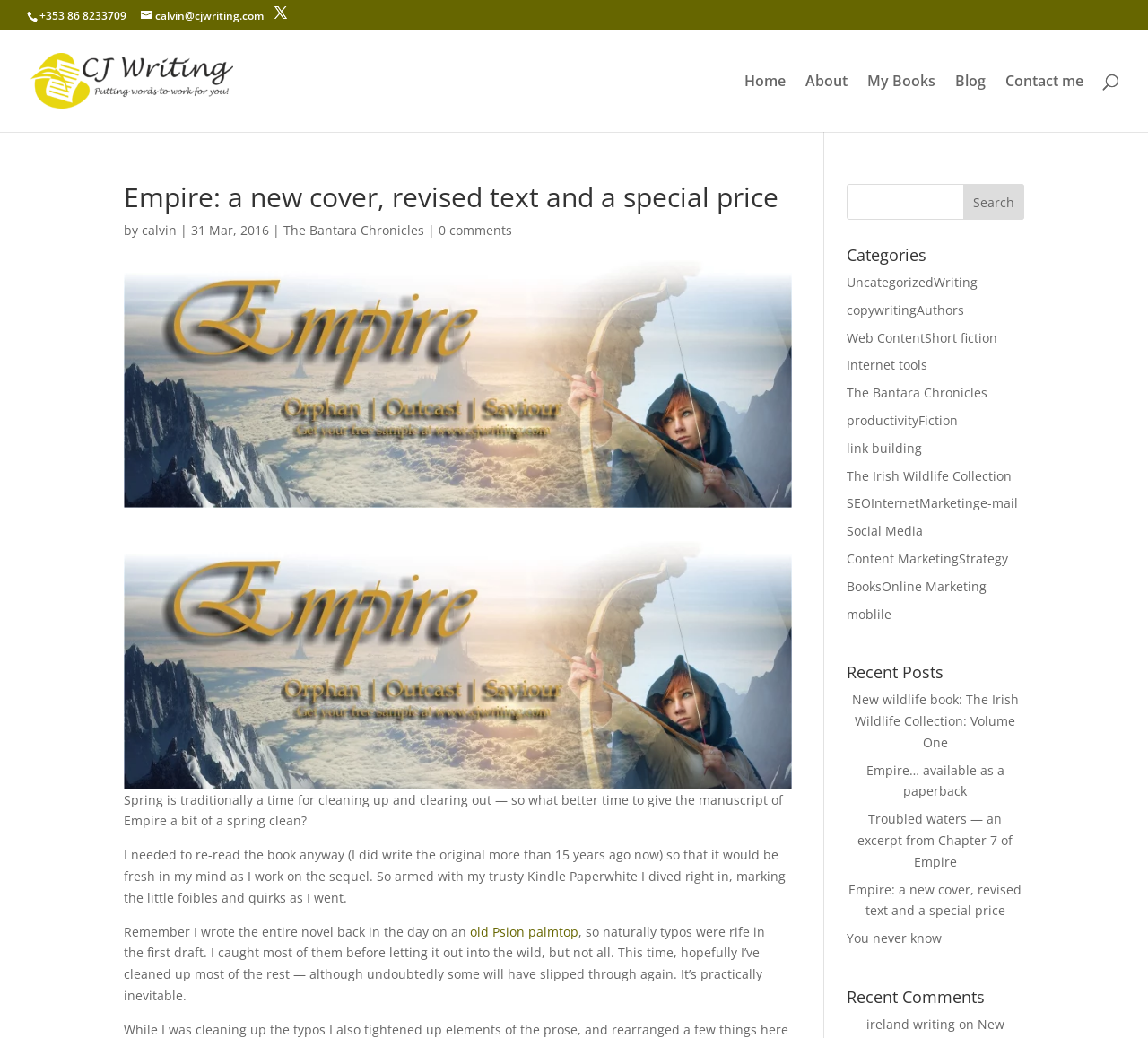Explain the contents of the webpage comprehensively.

This webpage is about CJ Writing, with a focus on the book "Empire" by Calvin. At the top, there is a header section with contact information, including a phone number and email address. Below this, there is a navigation menu with links to "Home", "About", "My Books", "Blog", and "Contact me".

The main content of the page is a blog post titled "Empire: a new cover, revised text and a special price". The post is written by Calvin and dated March 31, 2016. The text describes the author's process of revising the manuscript of "Empire" and mentions that the book was originally written over 15 years ago on an old Psion palmtop.

To the right of the blog post, there is a search box with a button labeled "Search". Below this, there are links to various categories, including "Uncategorized", "Writing", "copywriting", and others.

Further down the page, there is a section titled "Recent Posts" with links to several other blog posts, including "New wildlife book: The Irish Wildlife Collection: Volume One" and "Empire… available as a paperback". Finally, there is a section titled "Recent Comments" with a single comment mentioning "ireland writing".

Throughout the page, there are several images, including a cover image for "Empire" and a logo for CJ Writing. The overall layout is organized and easy to navigate, with clear headings and concise text.